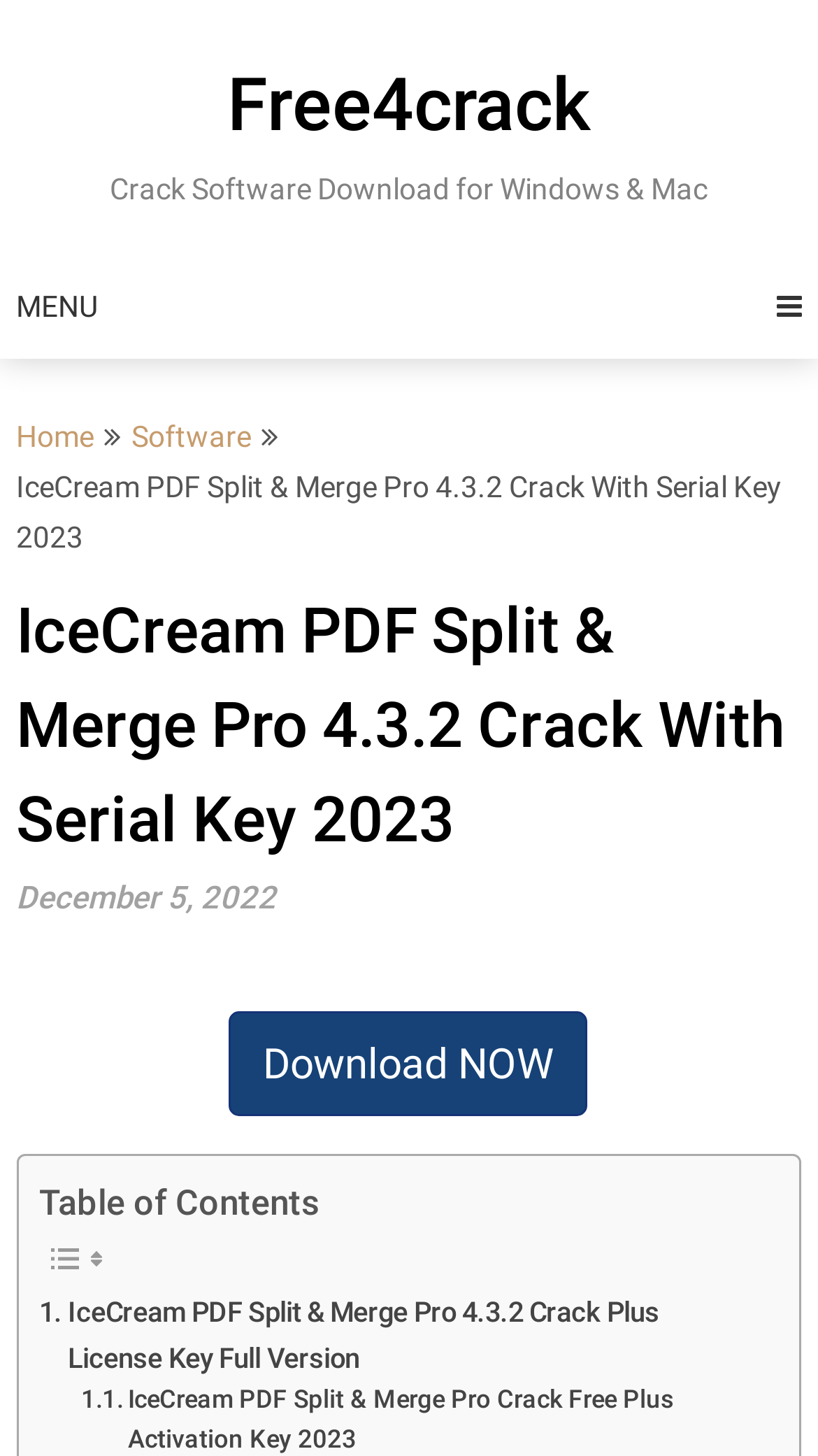What is the date mentioned on the webpage?
Answer the question with a single word or phrase by looking at the picture.

December 5, 2022